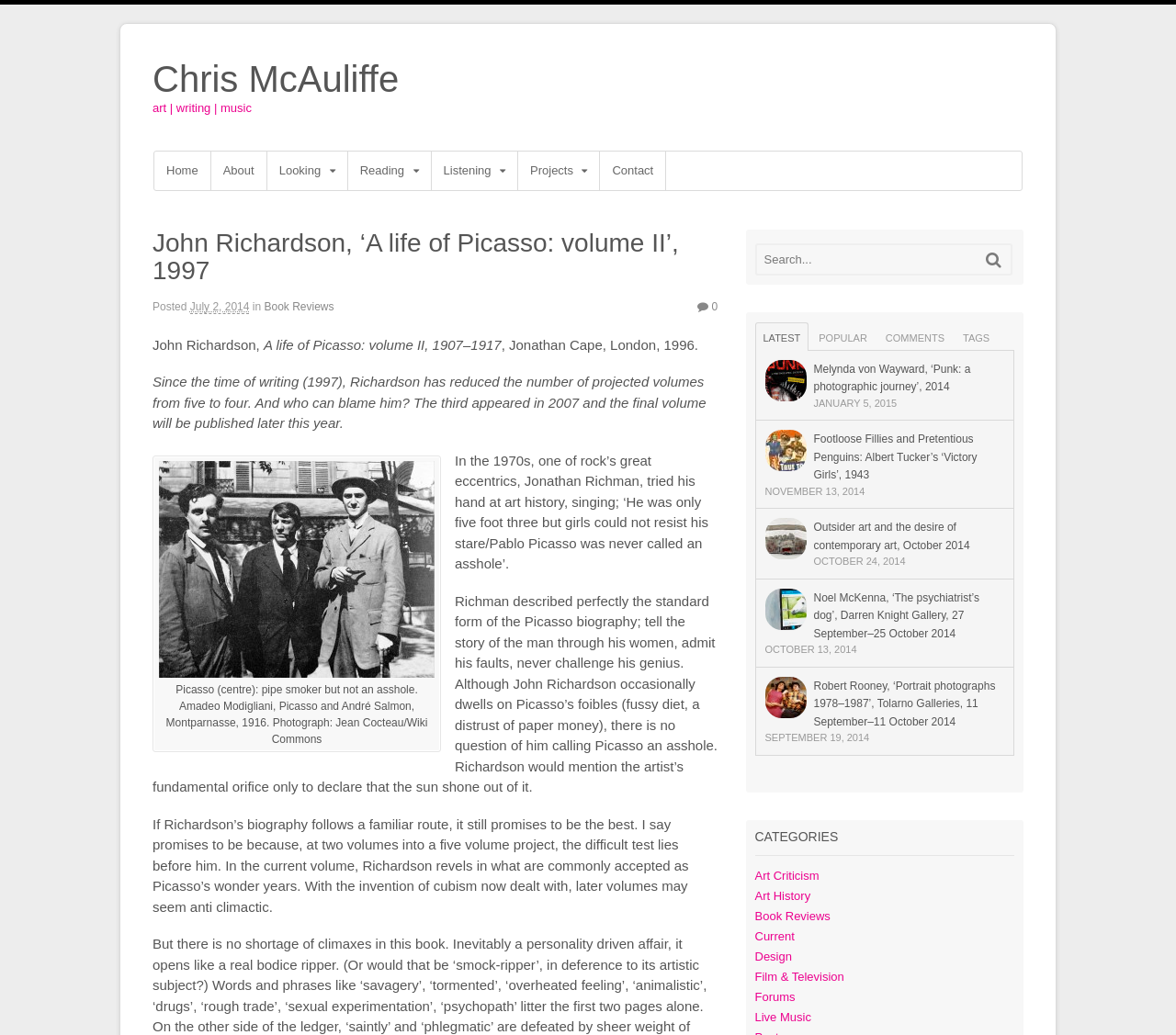Please identify the coordinates of the bounding box for the clickable region that will accomplish this instruction: "Click on the 'Home' link".

[0.131, 0.146, 0.179, 0.183]